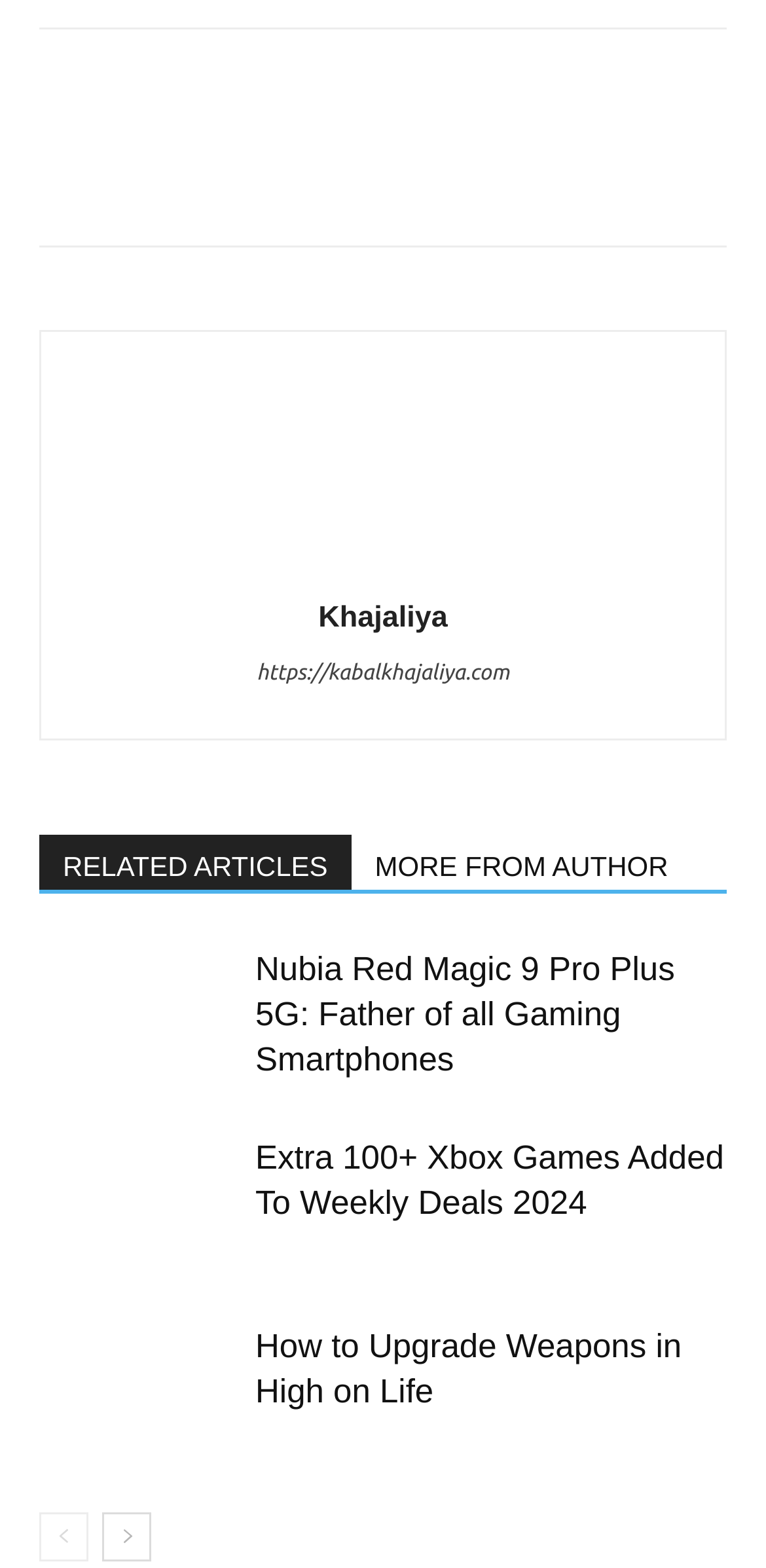Please identify the bounding box coordinates of the element's region that should be clicked to execute the following instruction: "Go to previous page". The bounding box coordinates must be four float numbers between 0 and 1, i.e., [left, top, right, bottom].

[0.051, 0.965, 0.115, 0.996]